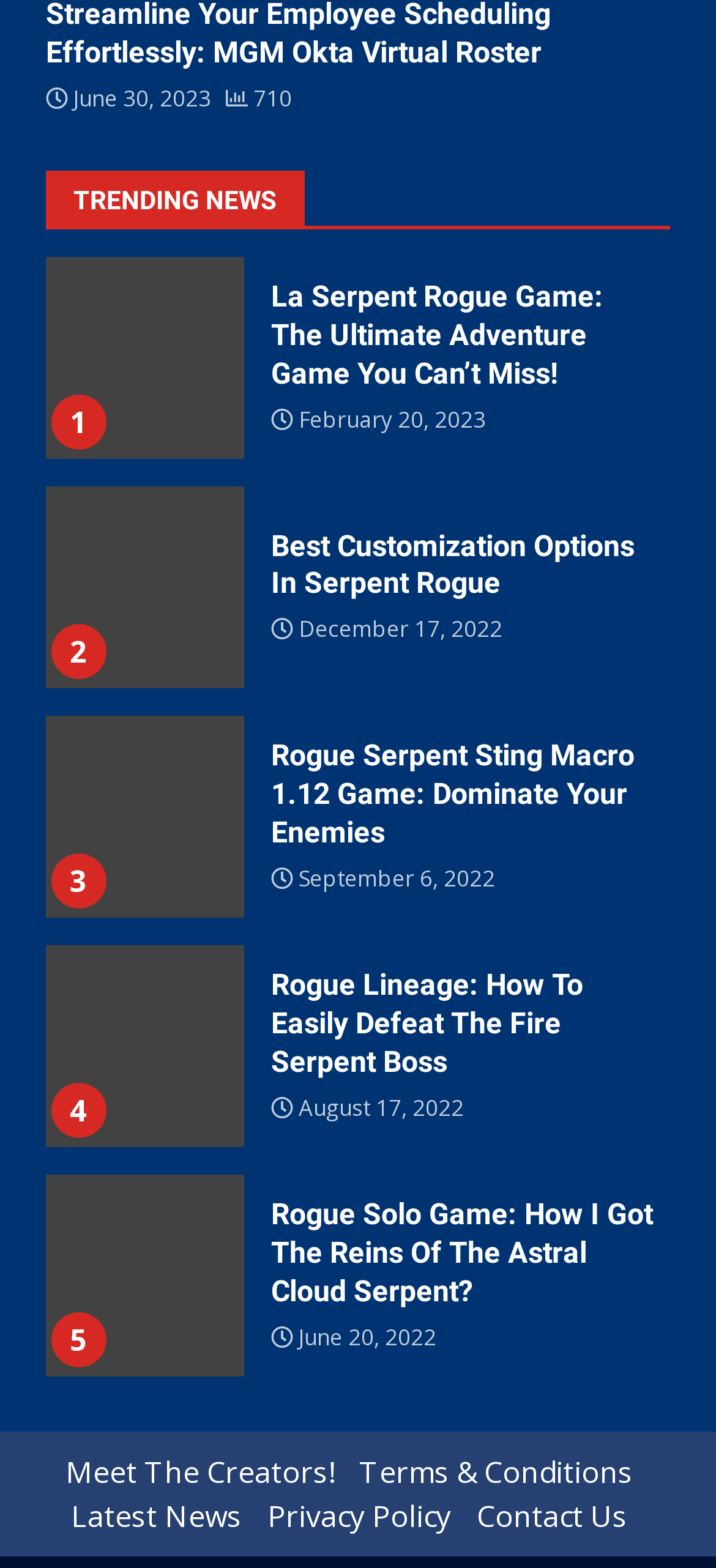What is the title of the first news article?
Answer the question with a detailed and thorough explanation.

The first news article is listed in the options of the listbox, and its title is 'La Serpent Rogue Game: The Ultimate Adventure Game You Can’t Miss!', which can be shortened to 'La Serpent Rogue Game'.